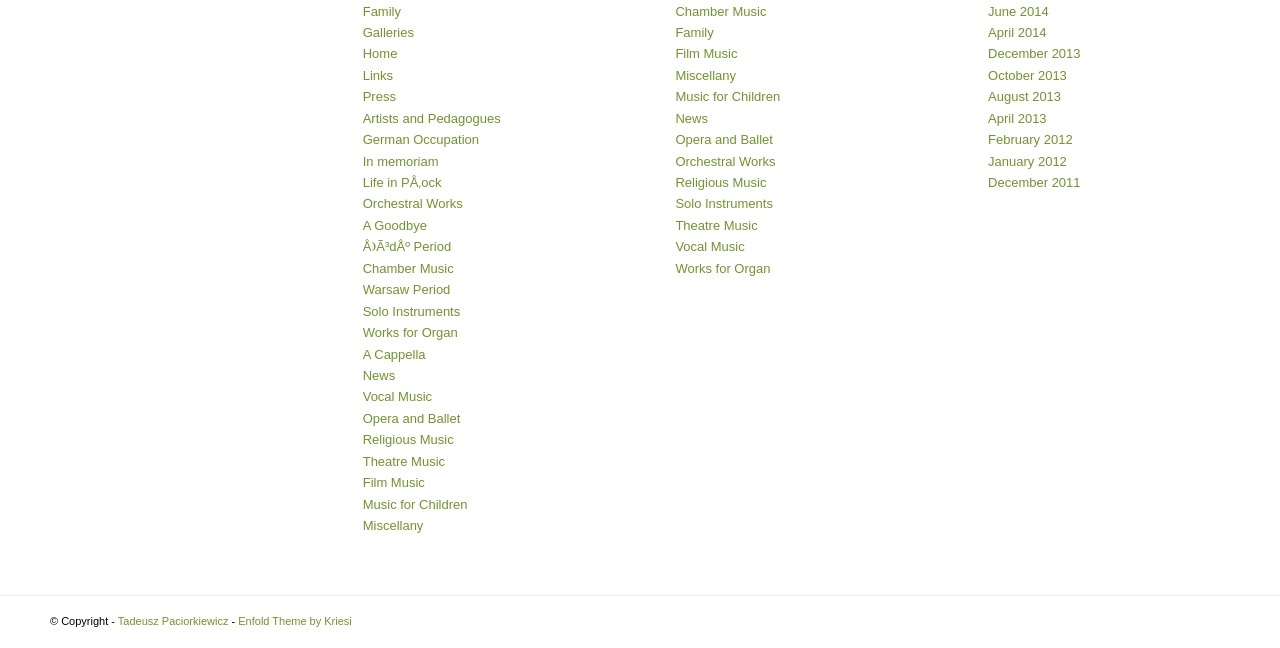What is the purpose of the links on the left side of the webpage?
Look at the image and respond to the question as thoroughly as possible.

The links on the left side of the webpage, such as 'Family', 'Galleries', 'Home', and 'Links', appear to be a navigation menu, allowing users to access different sections of the website.